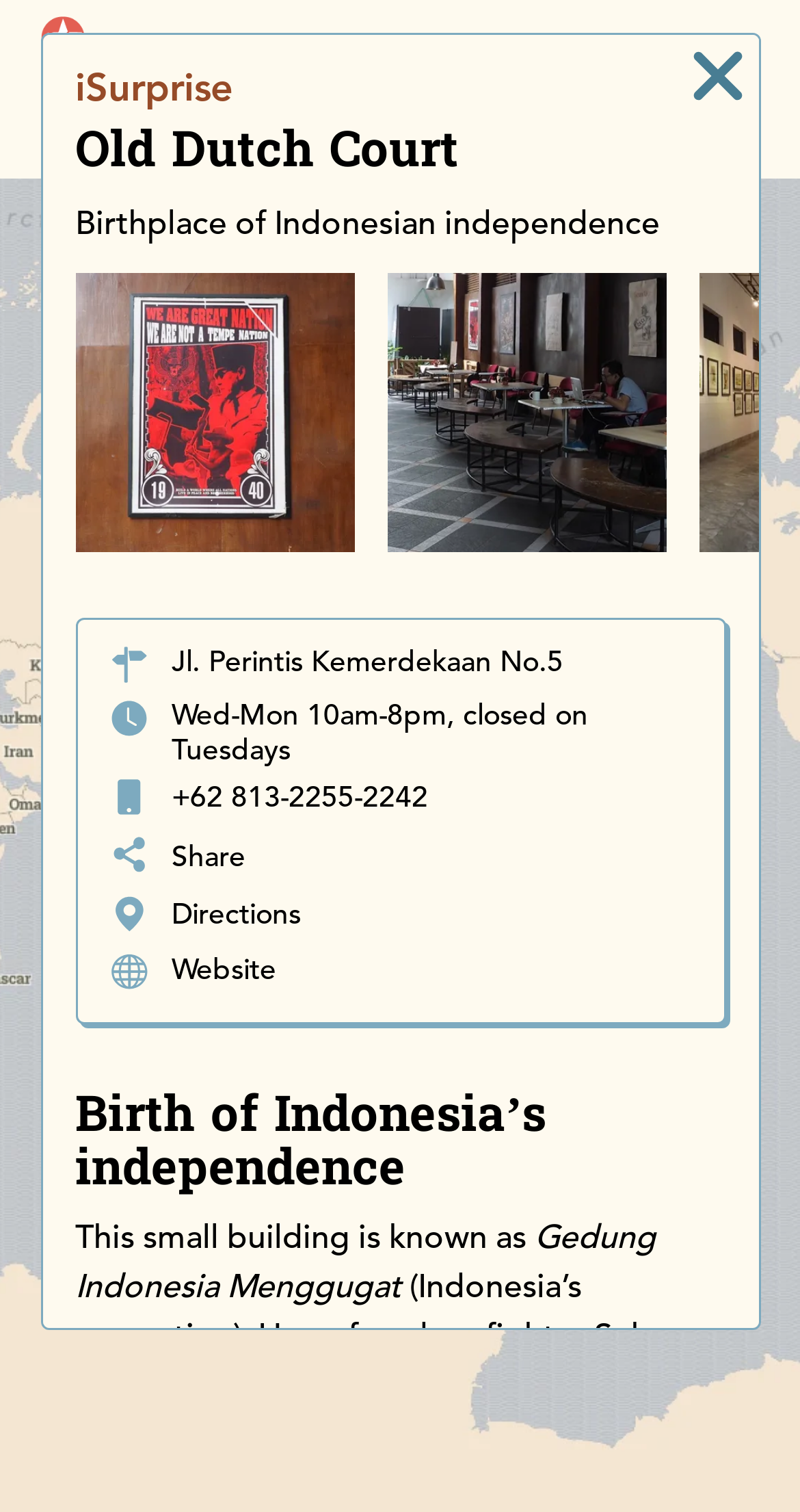Locate the bounding box coordinates of the clickable region necessary to complete the following instruction: "Get directions". Provide the coordinates in the format of four float numbers between 0 and 1, i.e., [left, top, right, bottom].

[0.137, 0.591, 0.376, 0.625]